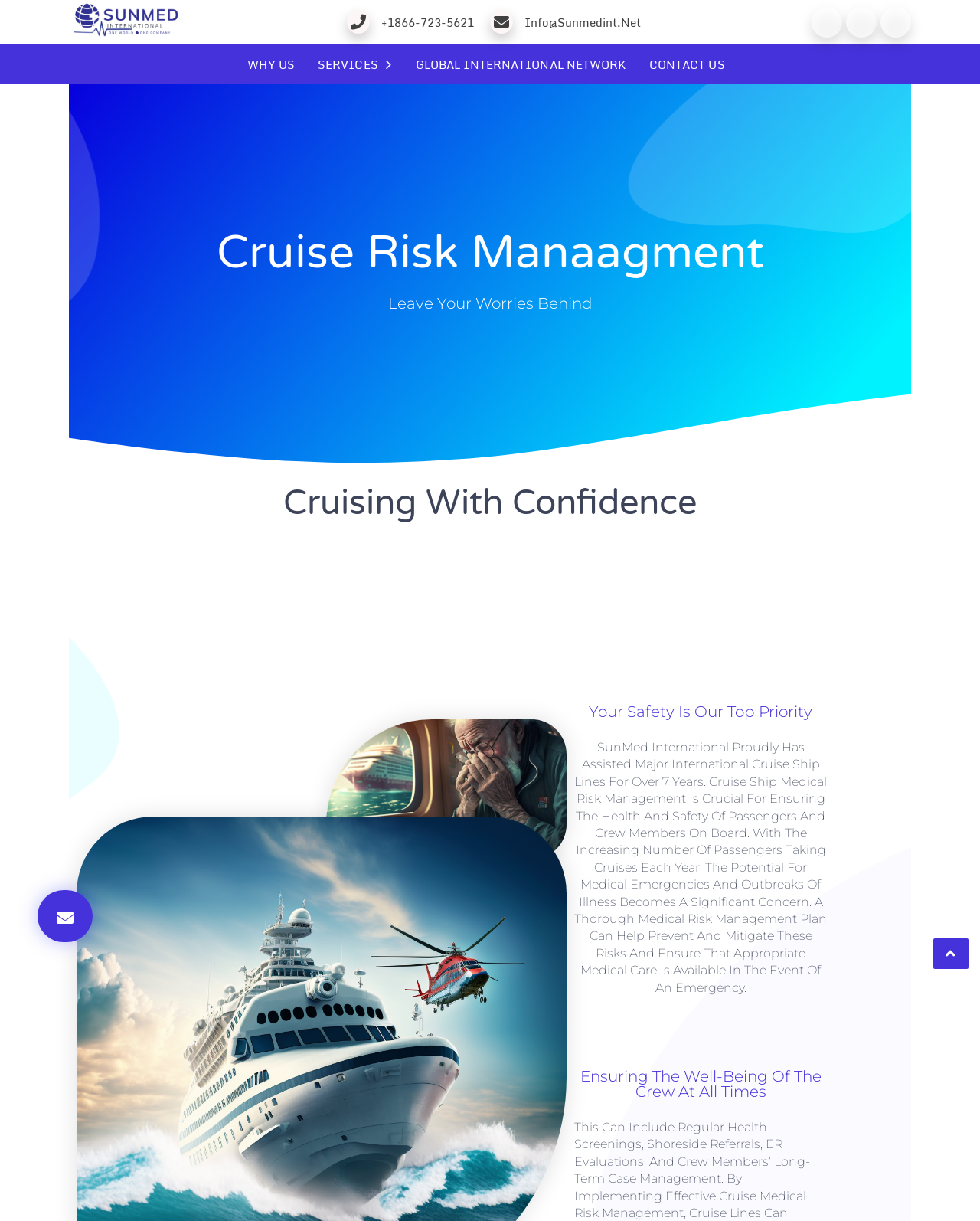Articulate a complete and detailed caption of the webpage elements.

The webpage is about Cruise Risk Management by SunMed International. At the top left, there is a link and an image with the company name "SunMed International". Below it, there is a heading with the same company name. To the right of the company name, there is a phrase "One World One Company". 

On the top right, there are contact details, including a phone number "+1866-723-5621" and an email address "Info@Sunmedint.Net". Next to the contact details, there are three social media links represented by icons.

Below the top section, there is a navigation menu with four links: "WHY US", "SERVICES", "GLOBAL INTERNATIONAL NETWORK", and "CONTACT US". 

The main content of the webpage is divided into three sections. The first section has a heading "Cruise Risk Manaagment" and a subheading "Leave Your Worries Behind". 

The second section has a heading "Cruising With Confidence" and discusses the importance of medical risk management for cruise ships. There is a block of text explaining how SunMed International has assisted major international cruise ship lines for over 7 years and the importance of a thorough medical risk management plan.

The third section has a heading "Your Safety Is Our Top Priority" and a subheading "Ensuring The Well-Being Of The Crew At All Times". 

At the bottom left, there is a button, and at the bottom right, there is a scrolling up button.